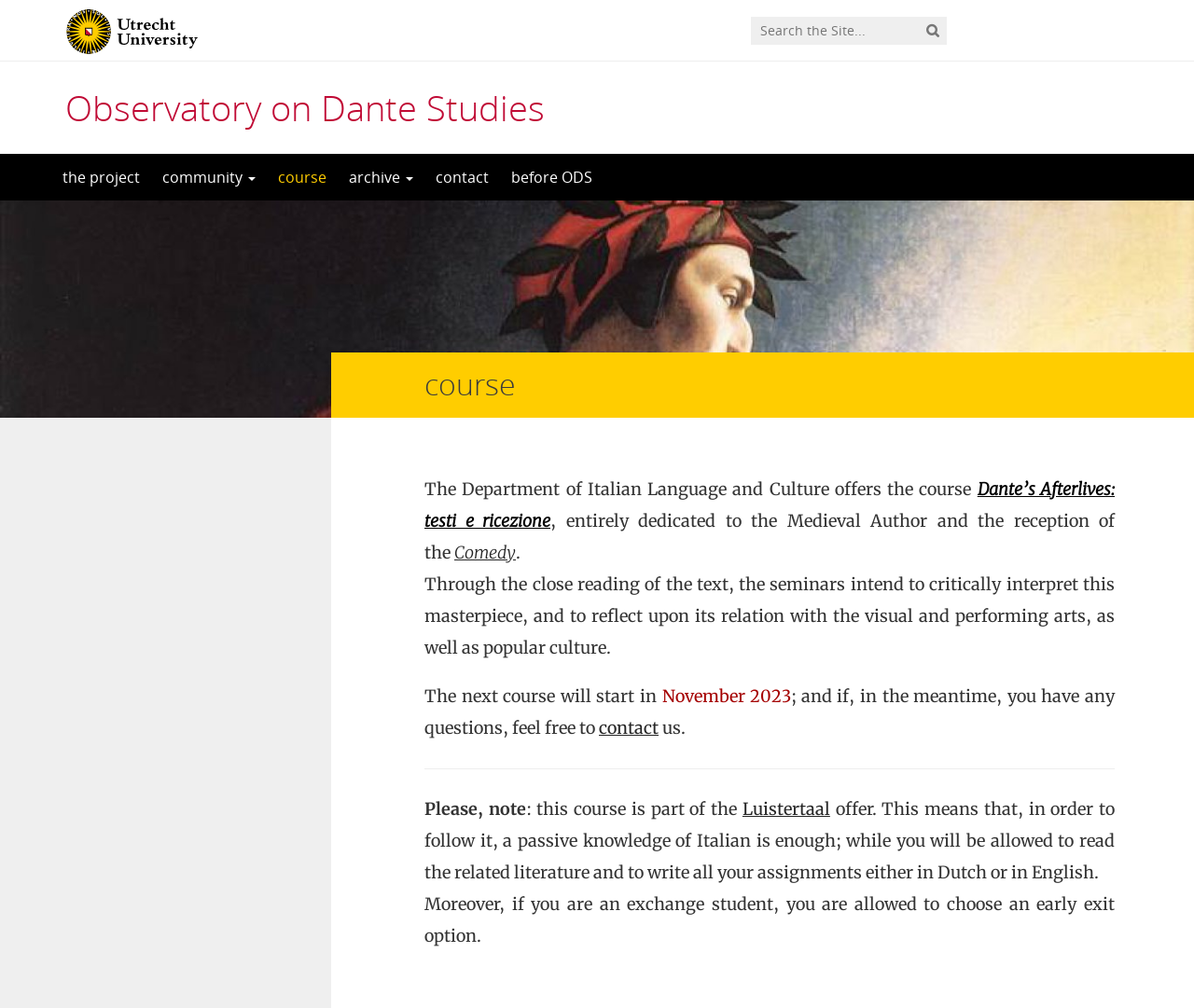Locate the bounding box coordinates of the area where you should click to accomplish the instruction: "contact us".

[0.502, 0.711, 0.552, 0.733]